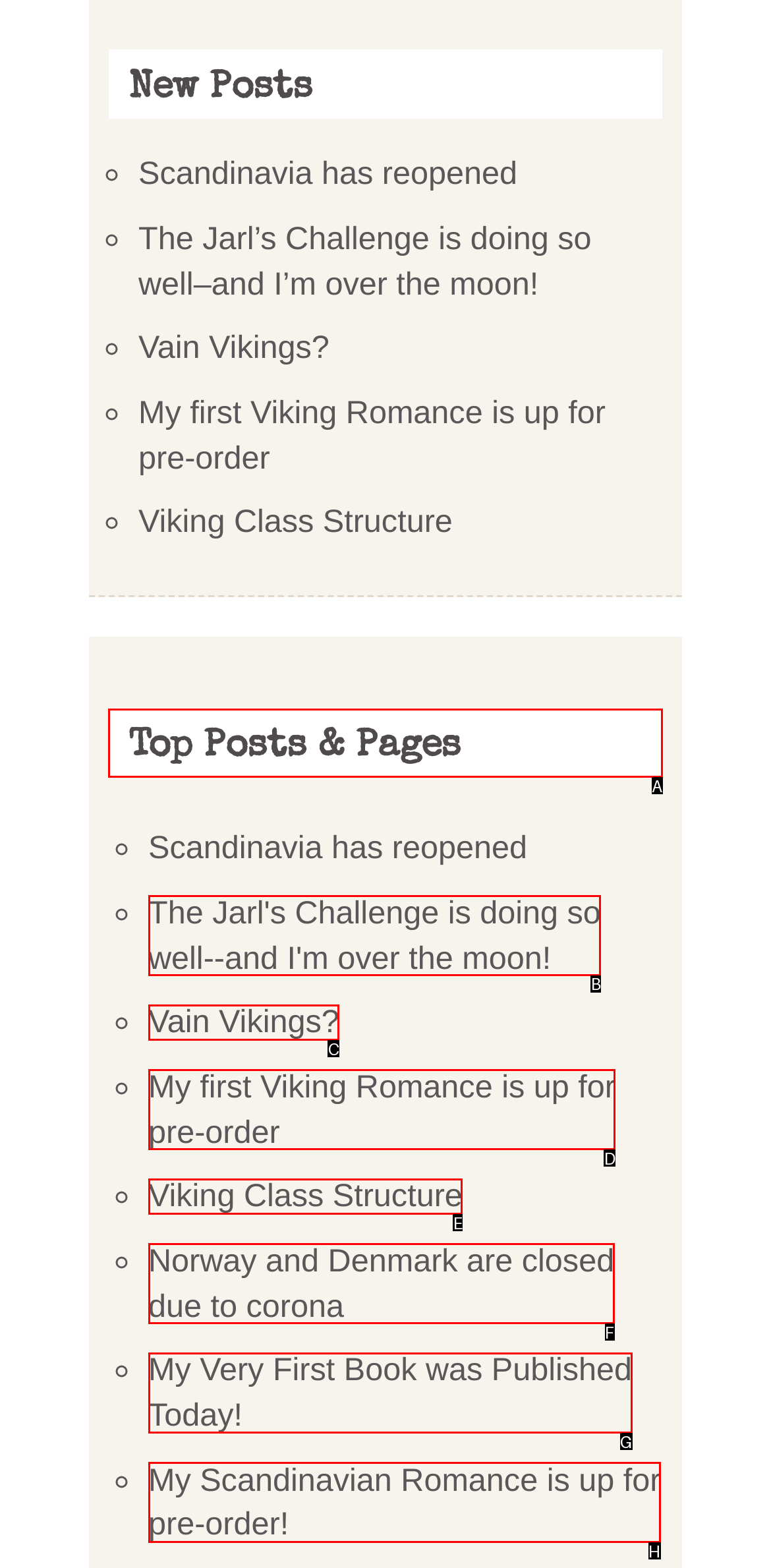Point out the specific HTML element to click to complete this task: Explore top posts and pages Reply with the letter of the chosen option.

A